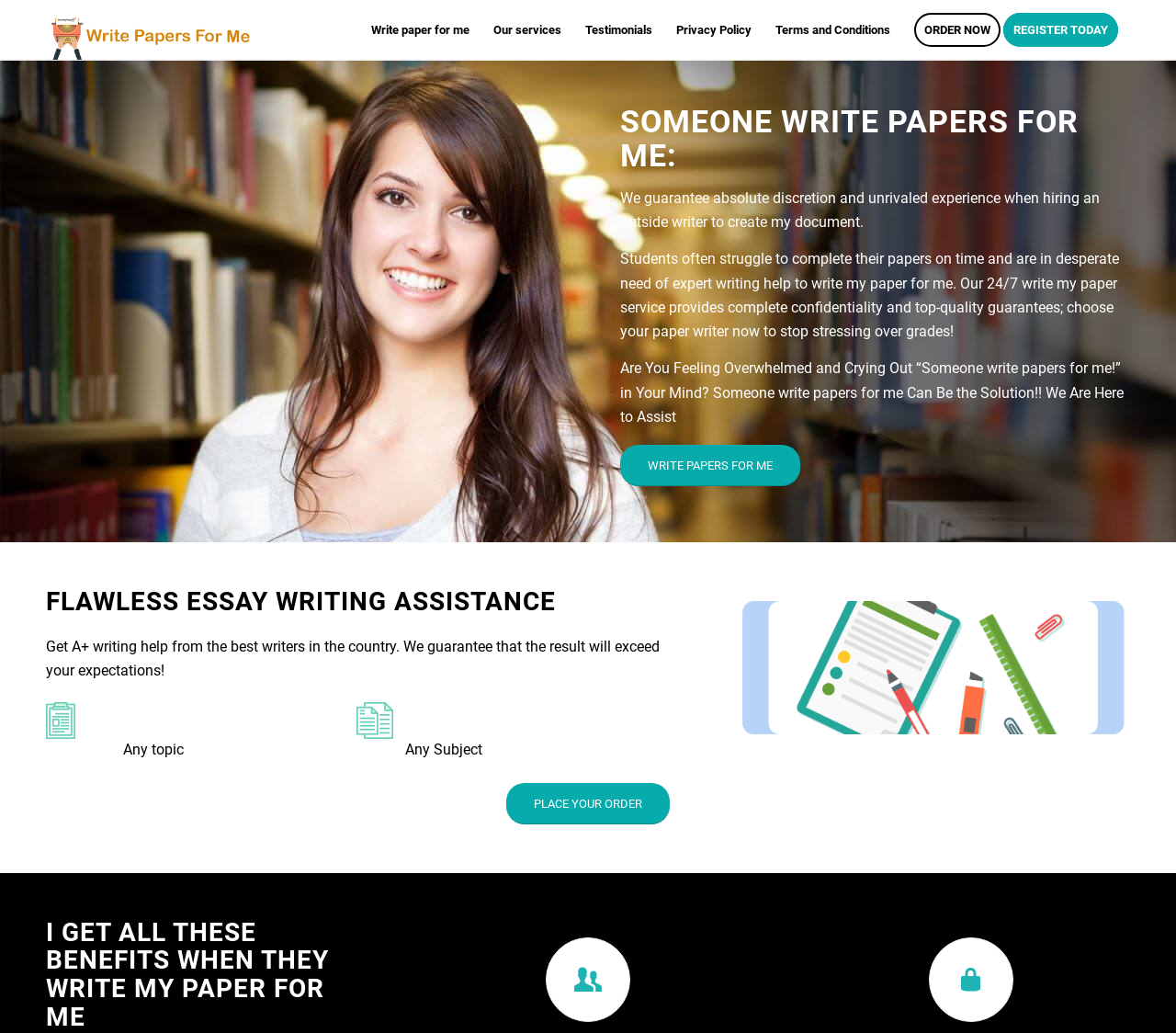Determine the bounding box coordinates of the region to click in order to accomplish the following instruction: "Click on 'Best place to learn stock market in india'". Provide the coordinates as four float numbers between 0 and 1, specifically [left, top, right, bottom].

None